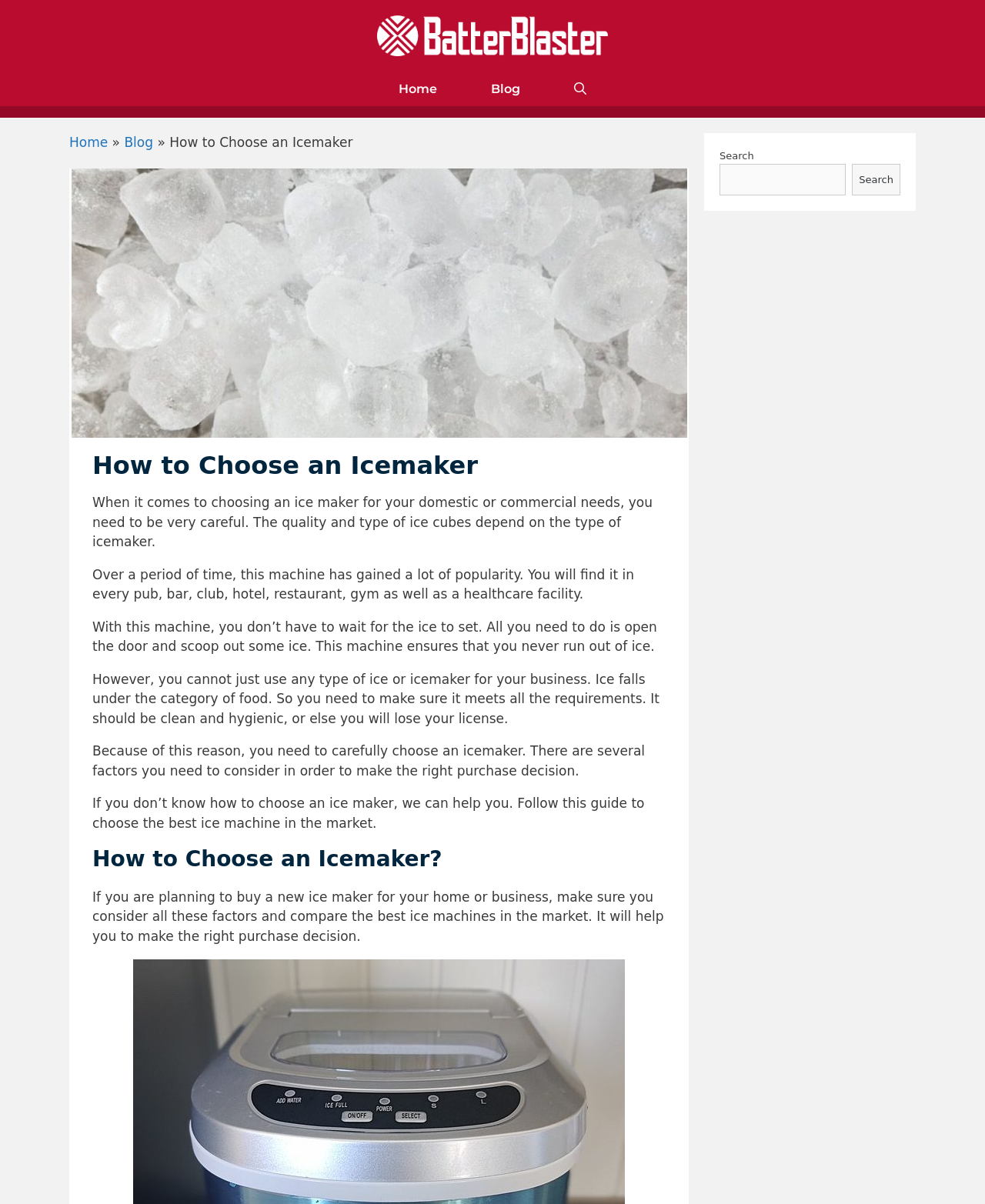Why is it important to choose a hygienic icemaker?
Please answer the question as detailed as possible based on the image.

The webpage emphasizes the importance of choosing a hygienic icemaker because ice falls under the category of food, and if it's not clean and hygienic, you may lose your license, which is a critical consideration for businesses that rely on icemakers.